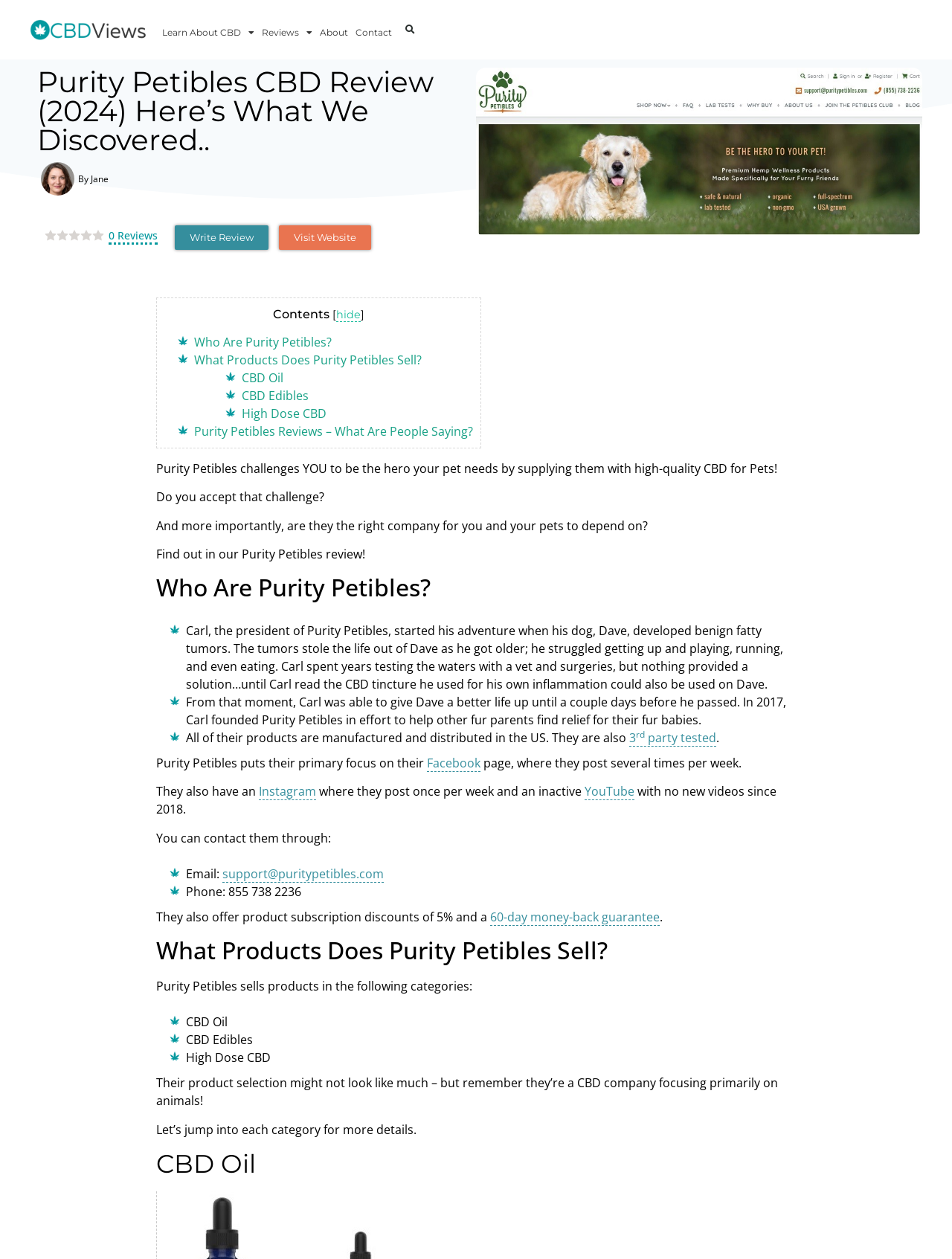Give the bounding box coordinates for this UI element: "High Dose CBD". The coordinates should be four float numbers between 0 and 1, arranged as [left, top, right, bottom].

[0.254, 0.322, 0.343, 0.335]